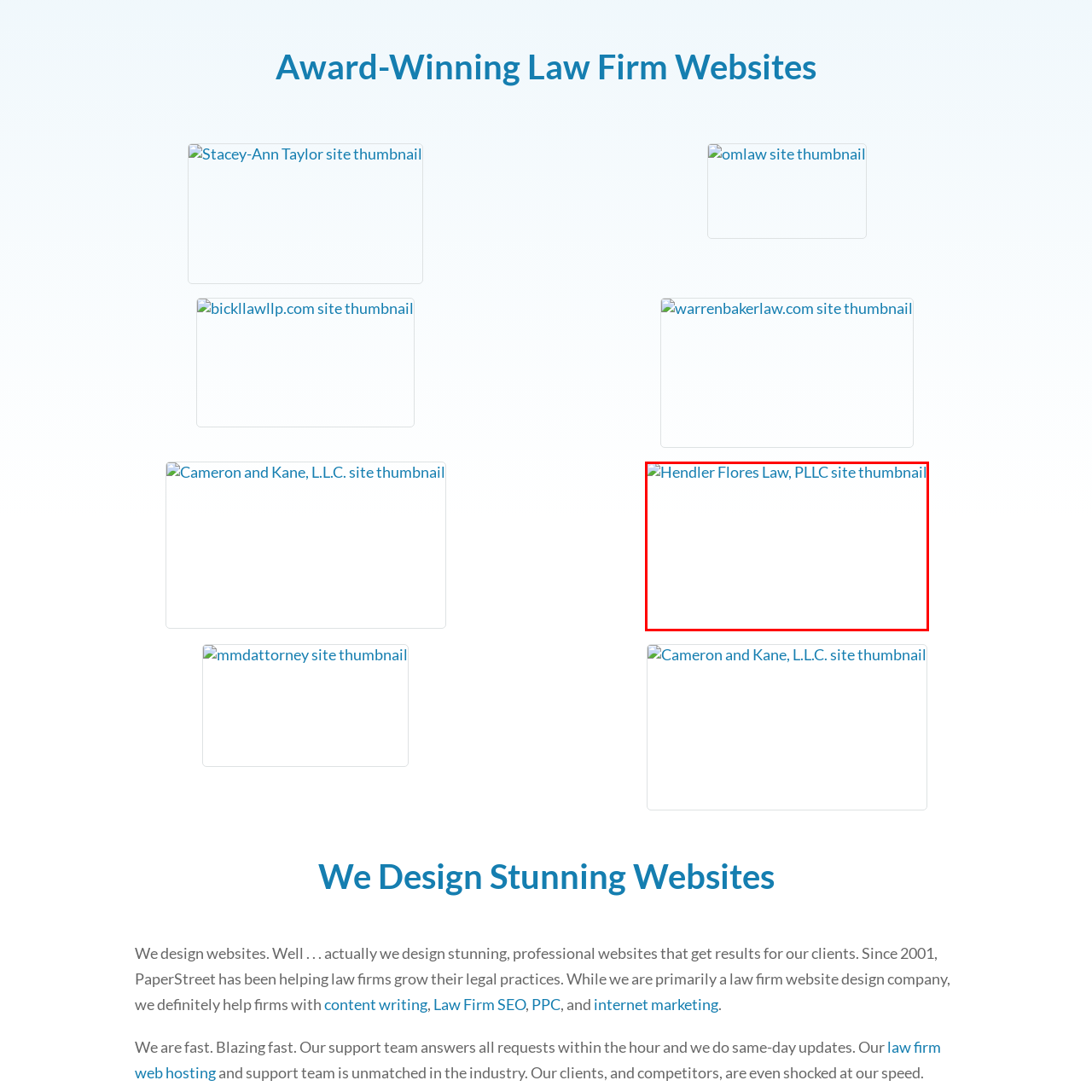View the image highlighted in red and provide one word or phrase: What is the firm's commitment reflected in the design?

Professionalism and client-focused service